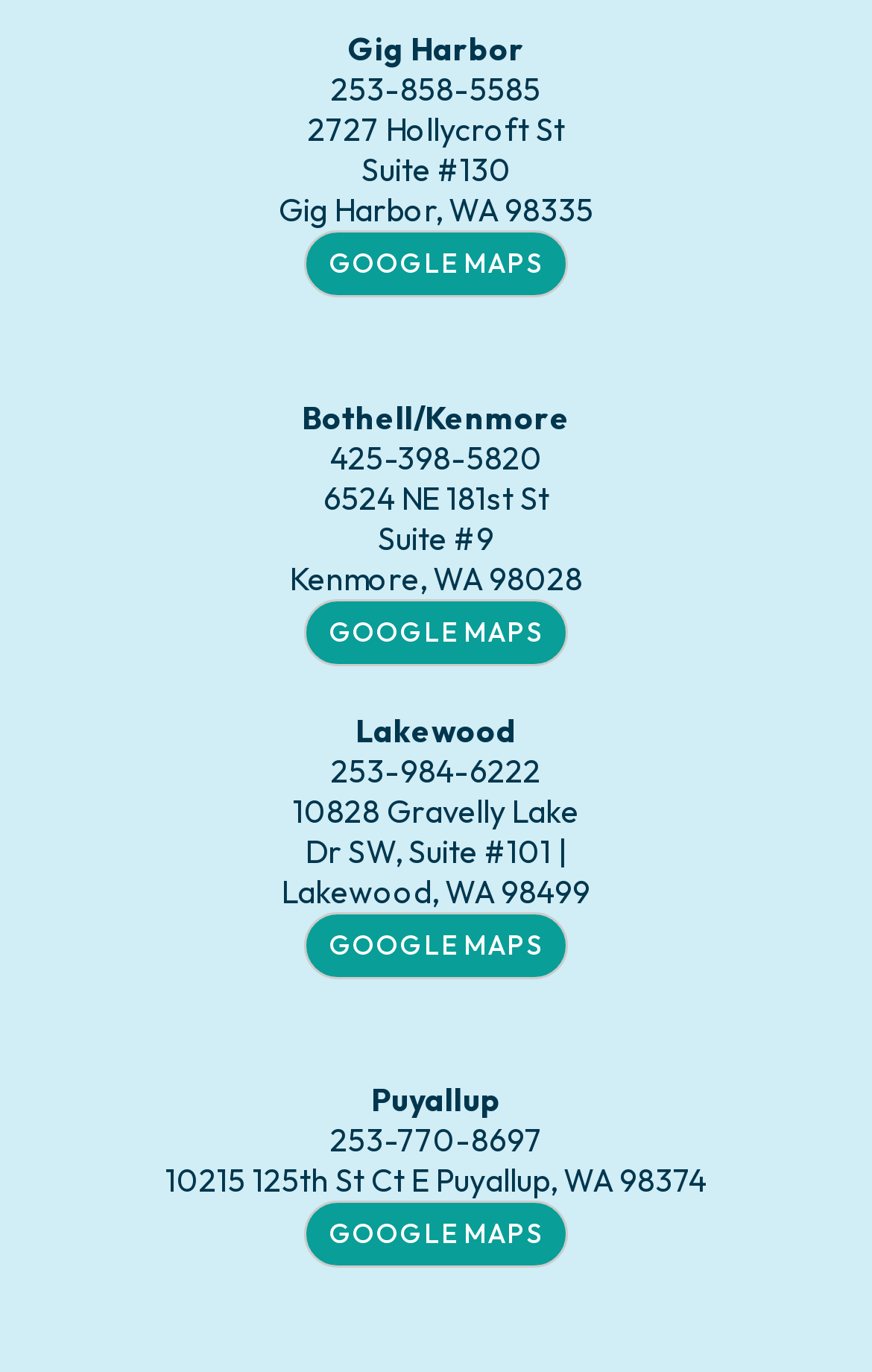Determine the bounding box coordinates of the UI element that matches the following description: "253-858-5585". The coordinates should be four float numbers between 0 and 1 in the format [left, top, right, bottom].

[0.379, 0.05, 0.621, 0.079]